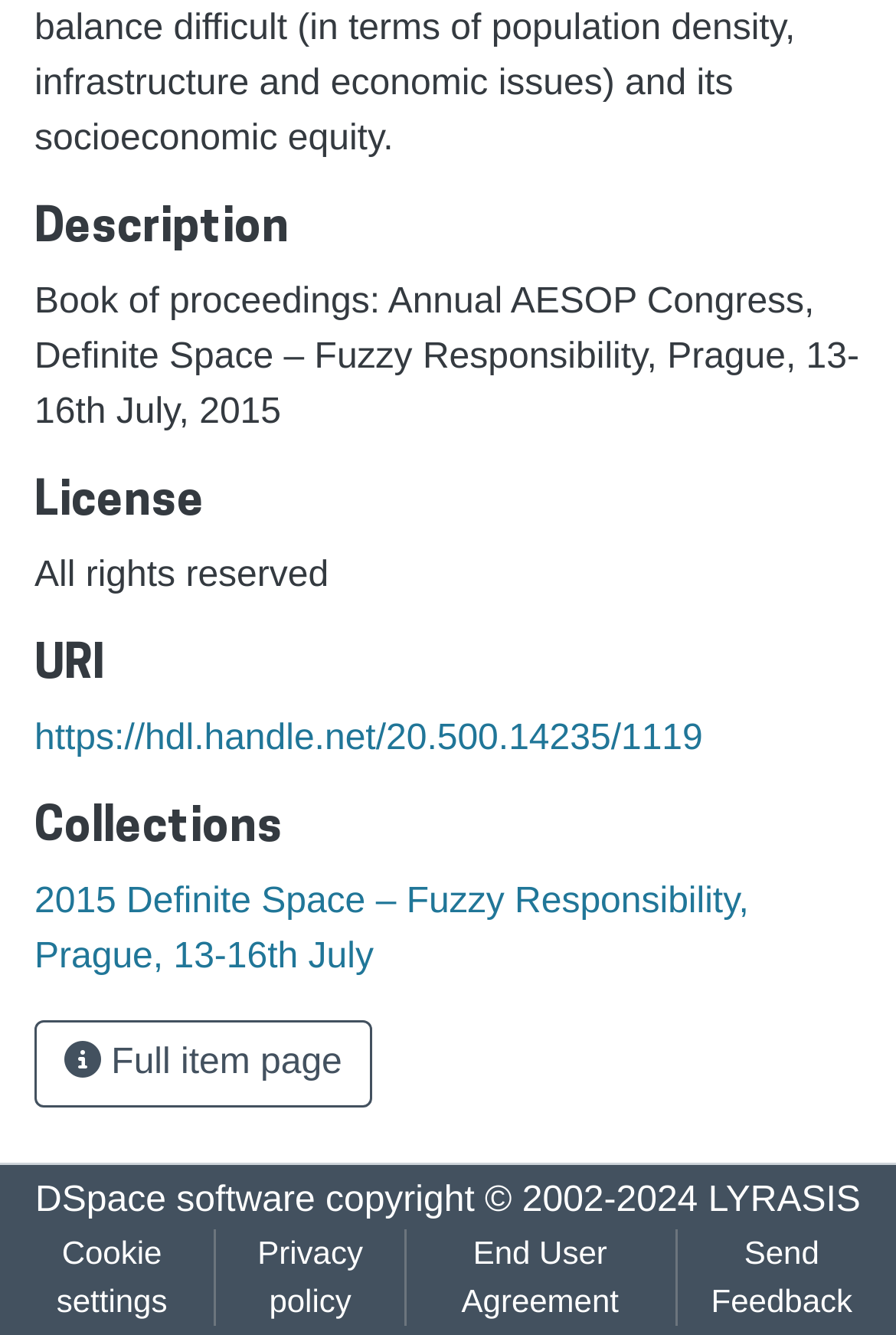Determine the bounding box coordinates of the clickable element to achieve the following action: 'Send feedback'. Provide the coordinates as four float values between 0 and 1, formatted as [left, top, right, bottom].

[0.755, 0.92, 0.99, 0.992]